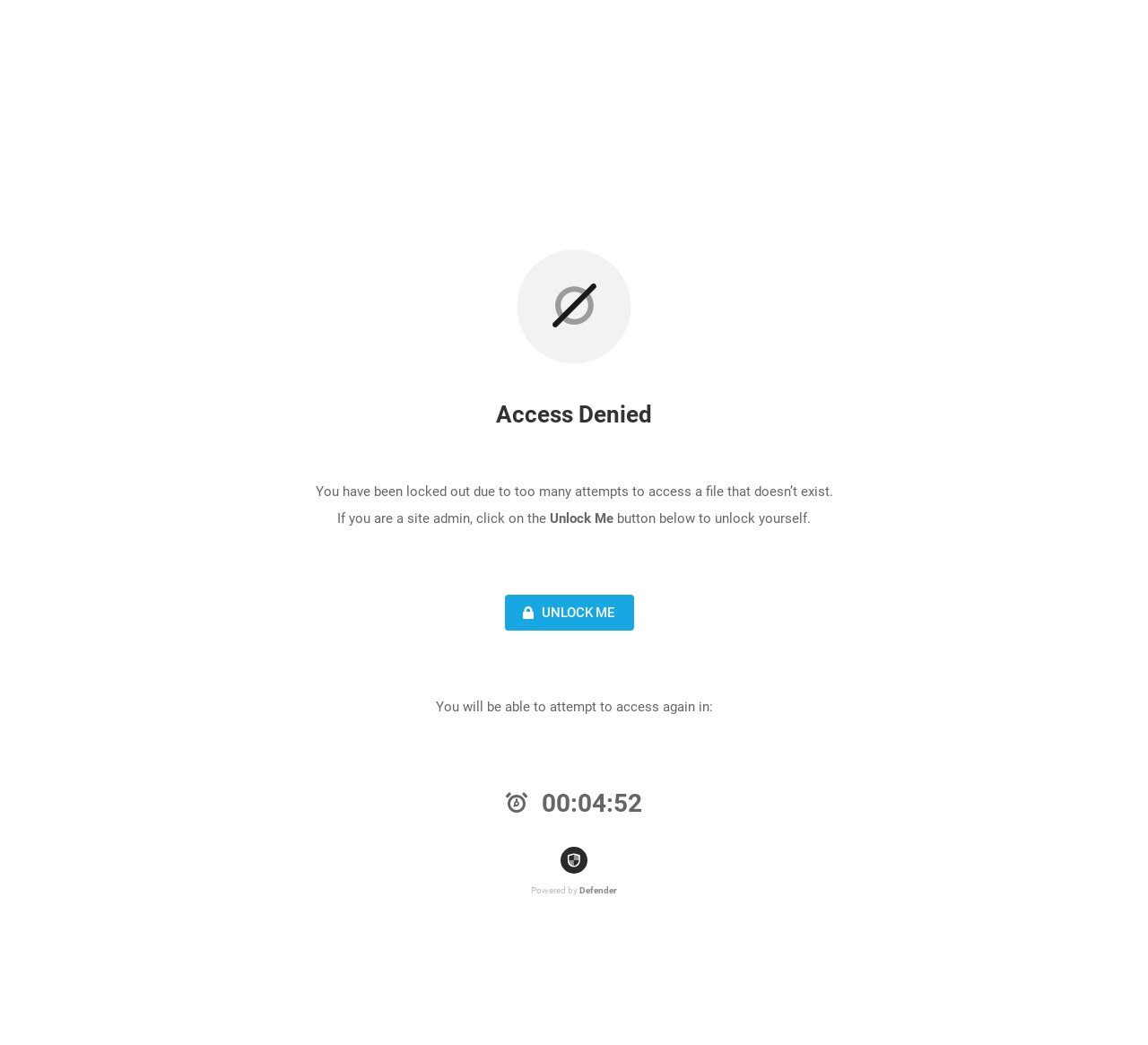Offer a detailed explanation of the webpage layout and contents.

The webpage is titled "Aesthetica Magazine" and appears to be an error page. At the top, there is a heading that reads "Access Denied". Below the heading, there is a paragraph of text that explains the reason for the access denial, stating that the user has been locked out due to too many attempts to access a file that doesn't exist.

Following this text, there is a sentence that addresses site admins, instructing them to click on the "Unlock Me" button to unlock themselves. The "Unlock Me" button is positioned below this sentence, centered on the page.

Further down, there is a message indicating that the user will be able to attempt to access the page again in a certain amount of time, which is displayed as a countdown timer showing 00:04:52.

At the bottom of the page, there is a credit line that reads "Powered by Defender".